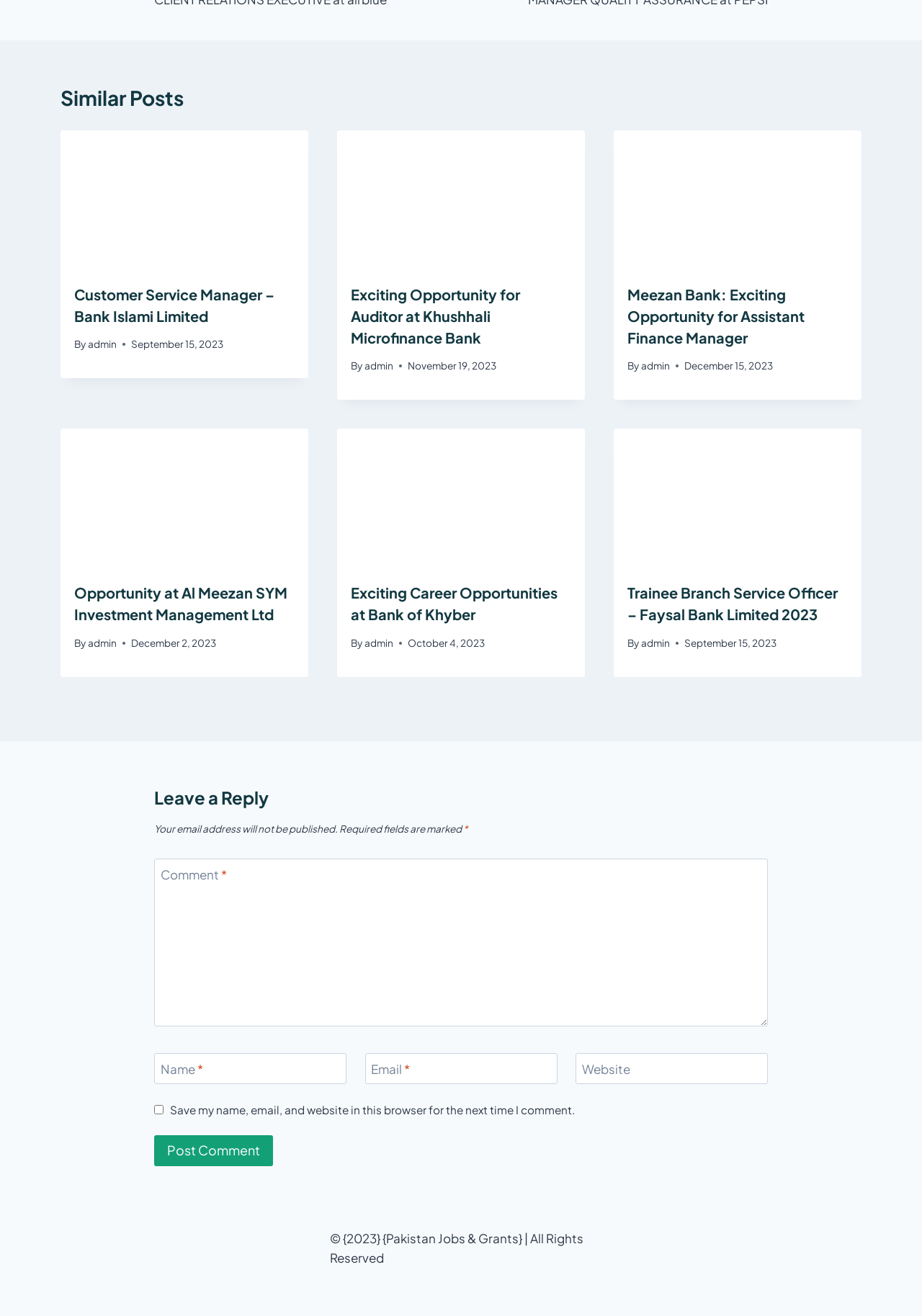Who is the author of the second article?
Give a detailed and exhaustive answer to the question.

The author of the second article is 'admin', which can be found by looking at the 'By' text followed by the author's name inside the second article element.